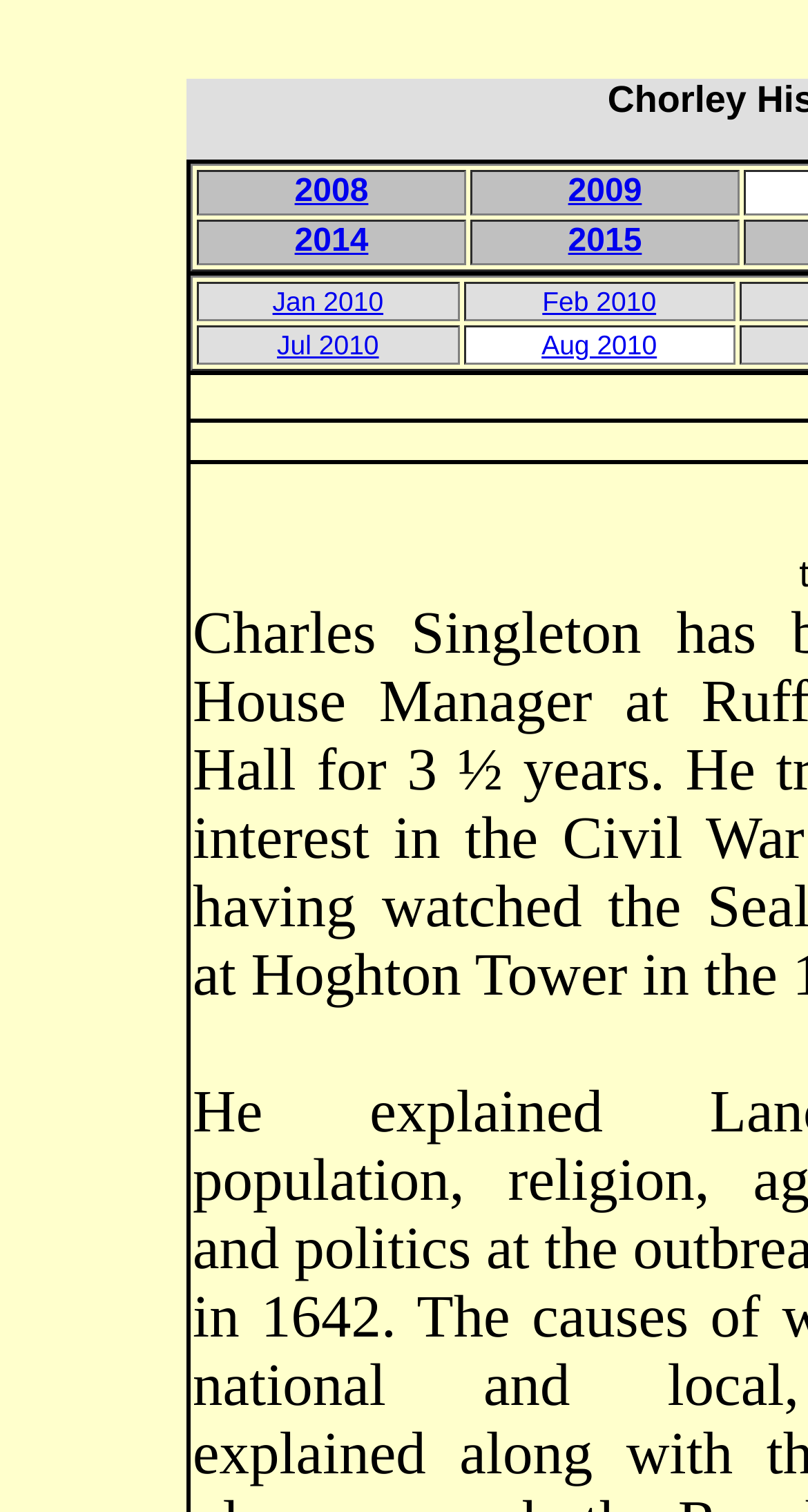Using the element description: "February 9, 2015January 25, 2019", determine the bounding box coordinates. The coordinates should be in the format [left, top, right, bottom], with values between 0 and 1.

None